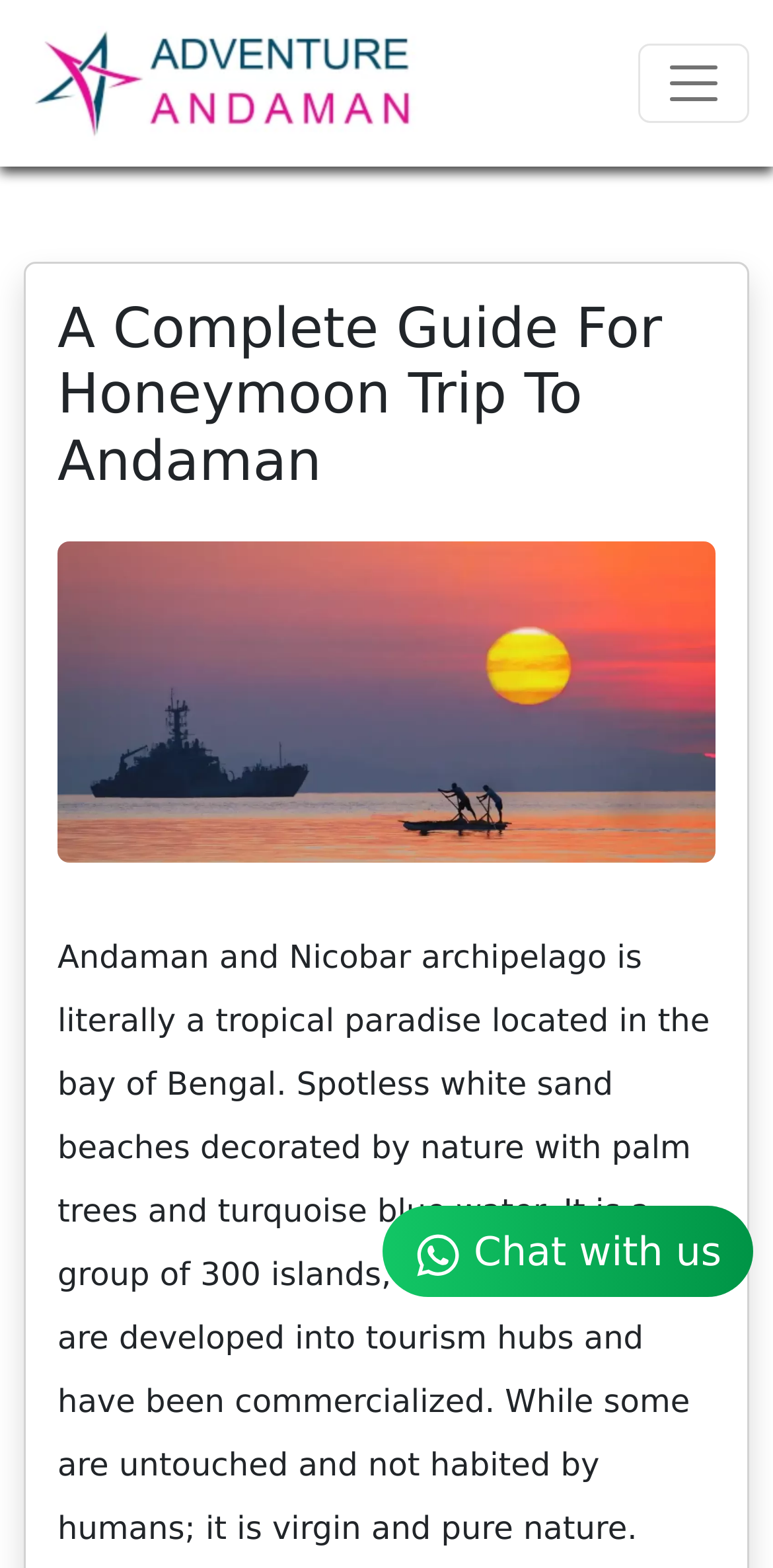What is the purpose of the date picker?
Using the image as a reference, answer with just one word or a short phrase.

To plan a trip